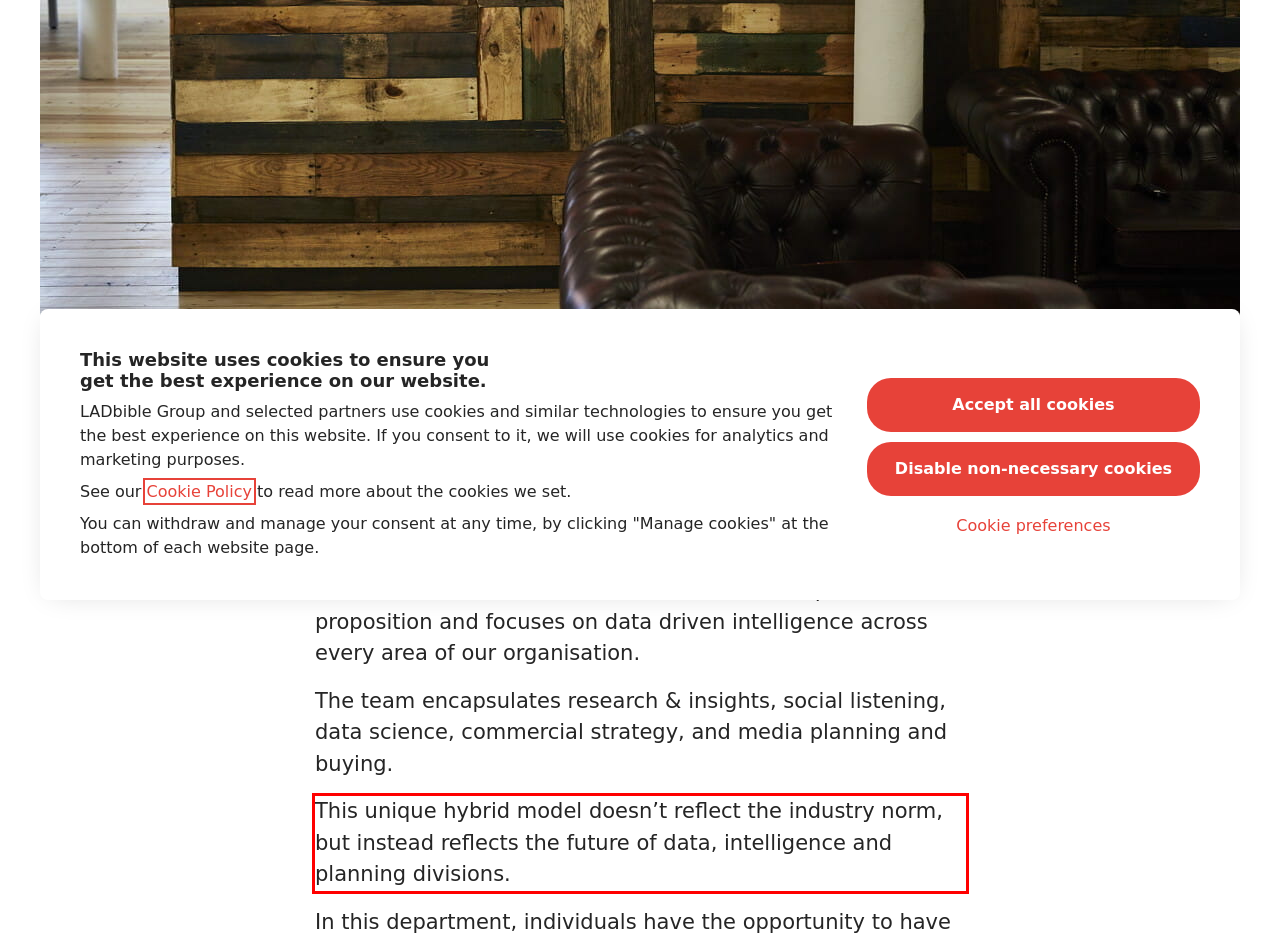Examine the webpage screenshot, find the red bounding box, and extract the text content within this marked area.

This unique hybrid model doesn’t reflect the industry norm, but instead reflects the future of data, intelligence and planning divisions.